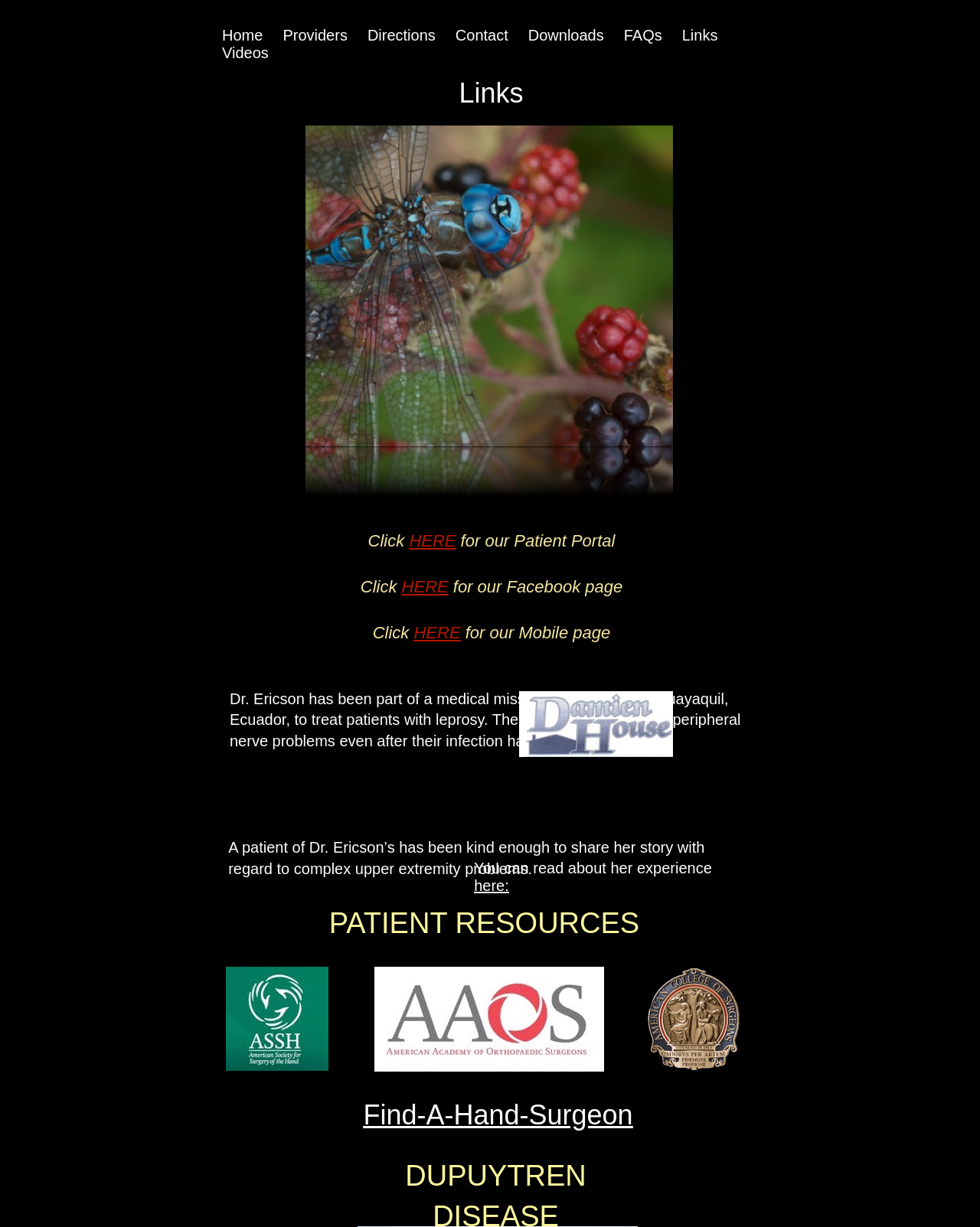Can you find the bounding box coordinates for the element to click on to achieve the instruction: "find a hand surgeon"?

[0.371, 0.896, 0.646, 0.921]